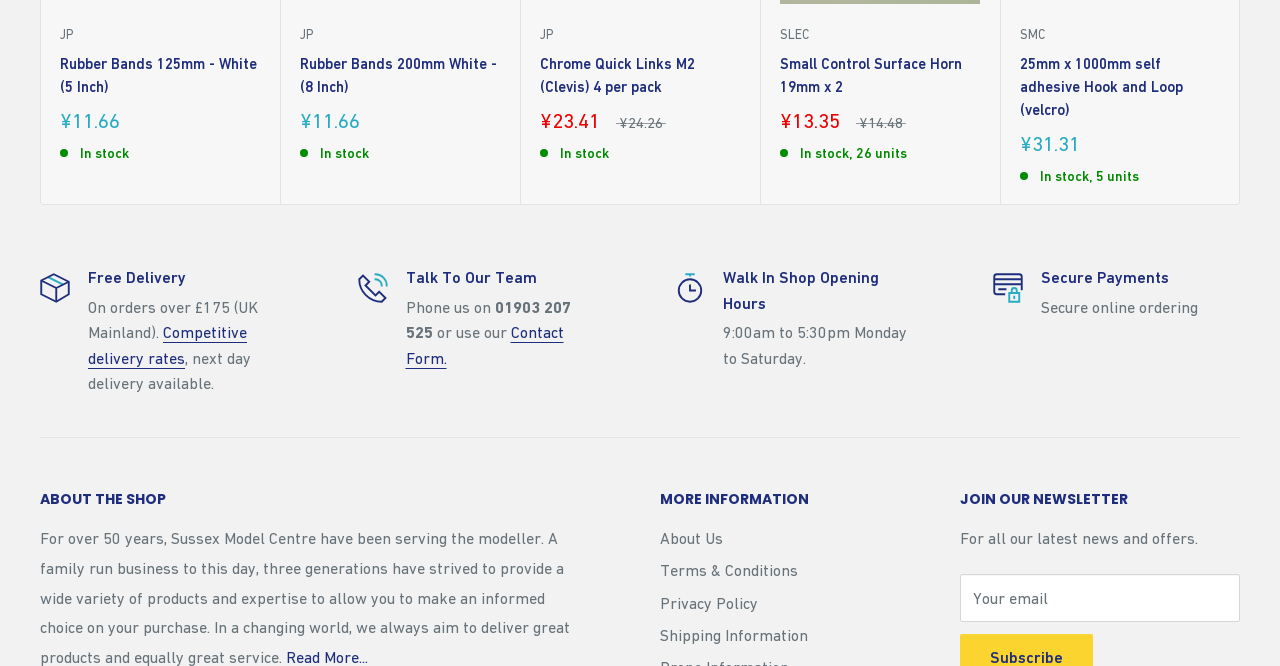Please identify the bounding box coordinates of the region to click in order to complete the given instruction: "Click the 'About Us' link". The coordinates should be four float numbers between 0 and 1, i.e., [left, top, right, bottom].

[0.516, 0.783, 0.695, 0.832]